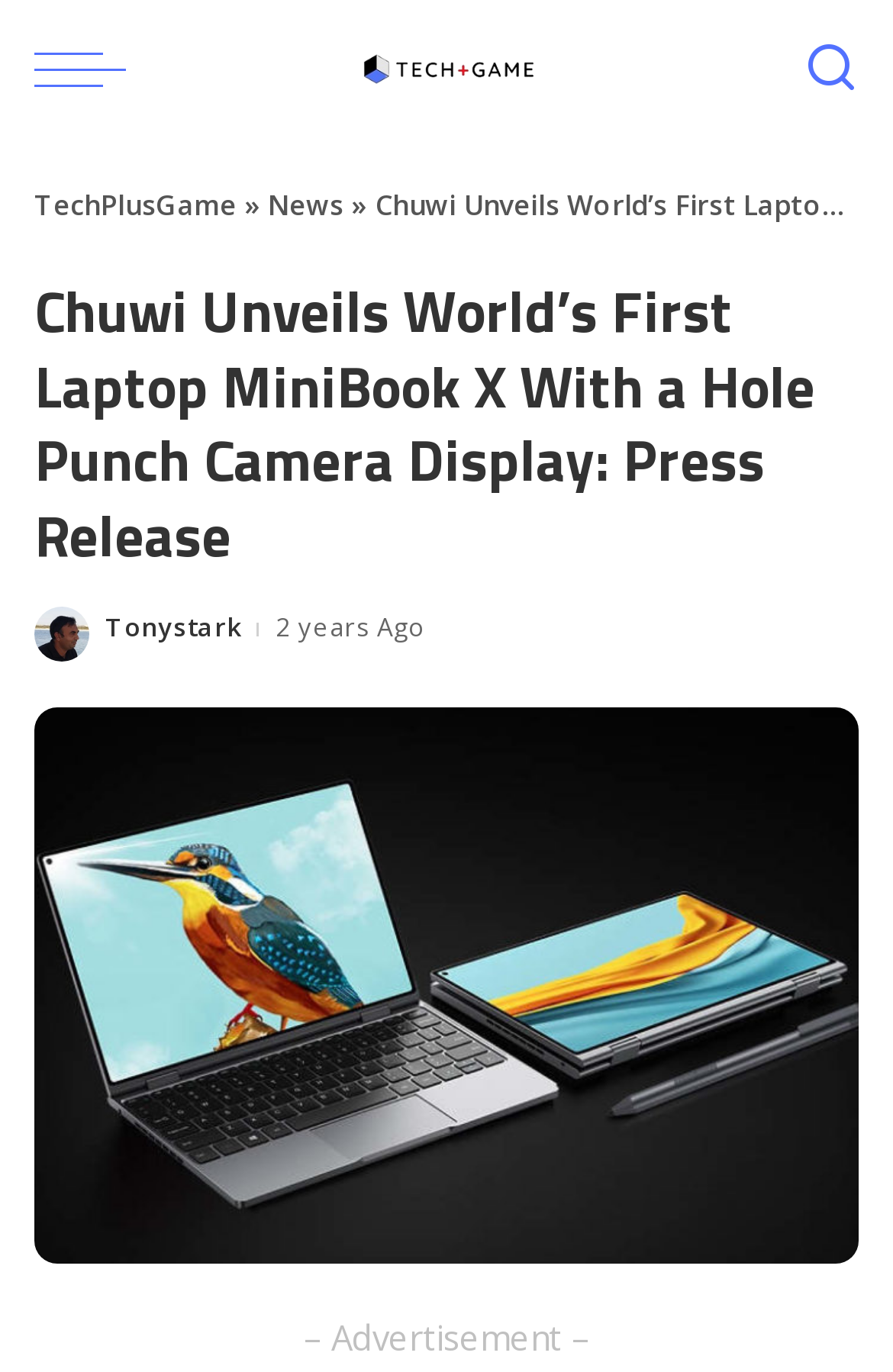How many navigation links are there?
Provide a well-explained and detailed answer to the question.

I found the answer by counting the number of links in the navigation menu, which are 'TechPlusGame', '»', and 'News'.